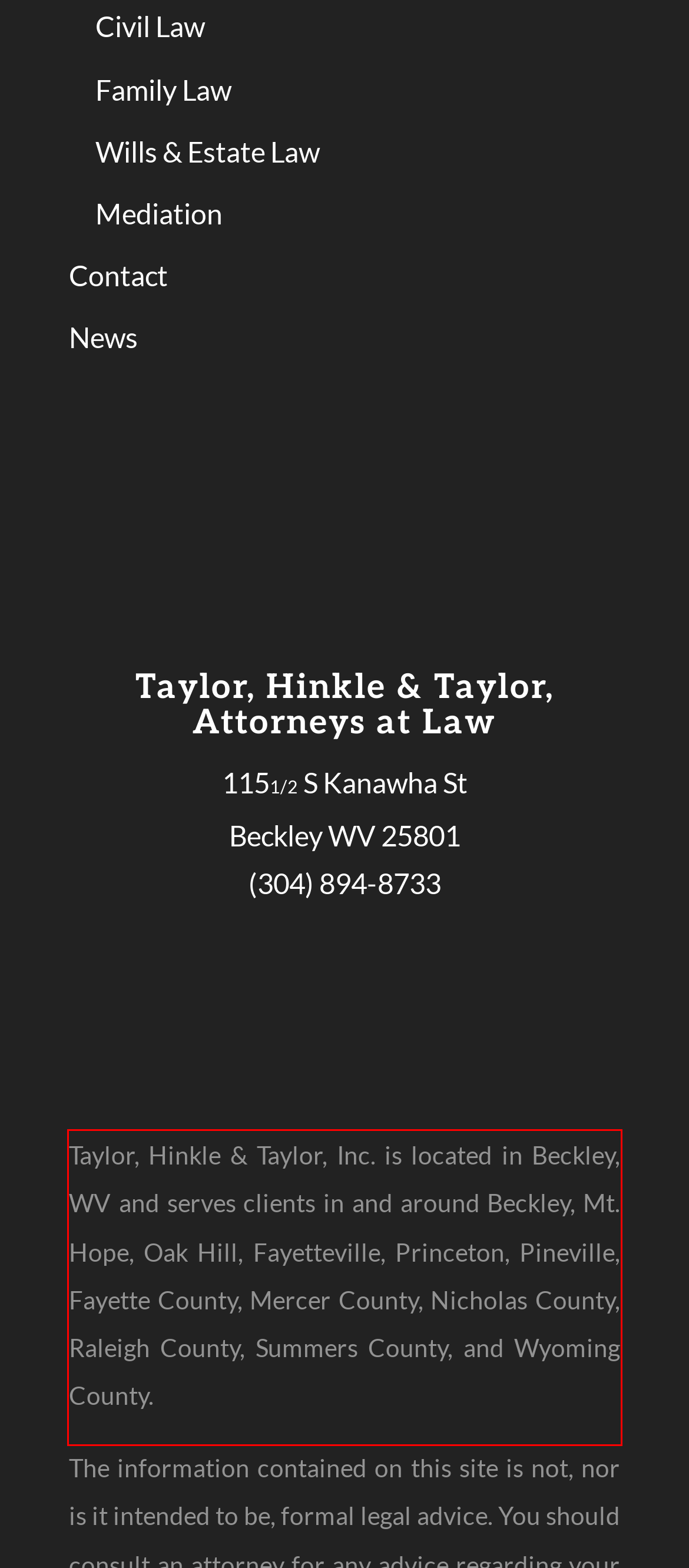You are given a screenshot with a red rectangle. Identify and extract the text within this red bounding box using OCR.

Taylor, Hinkle & Taylor, Inc. is located in Beckley, WV and serves clients in and around Beckley, Mt. Hope, Oak Hill, Fayetteville, Princeton, Pineville, Fayette County, Mercer County, Nicholas County, Raleigh County, Summers County, and Wyoming County.